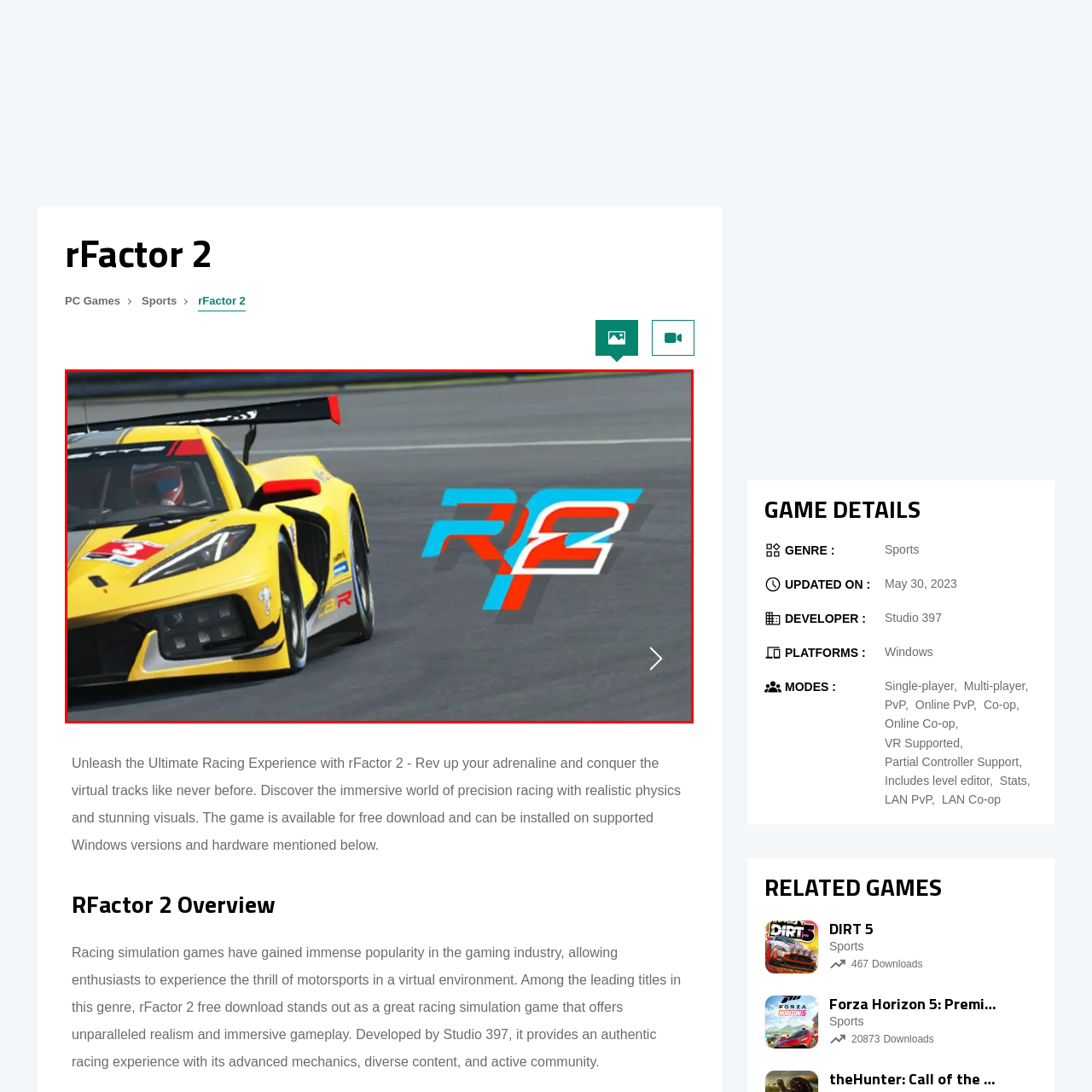Please scrutinize the image encapsulated by the red bounding box and provide an elaborate answer to the next question based on the details in the image: What is emphasized by the car's design?

The caption states that the car is 'captured in motion, emphasizing its sleek design and aerodynamic features', which suggests that the car's design is meant to highlight its speed and agility.